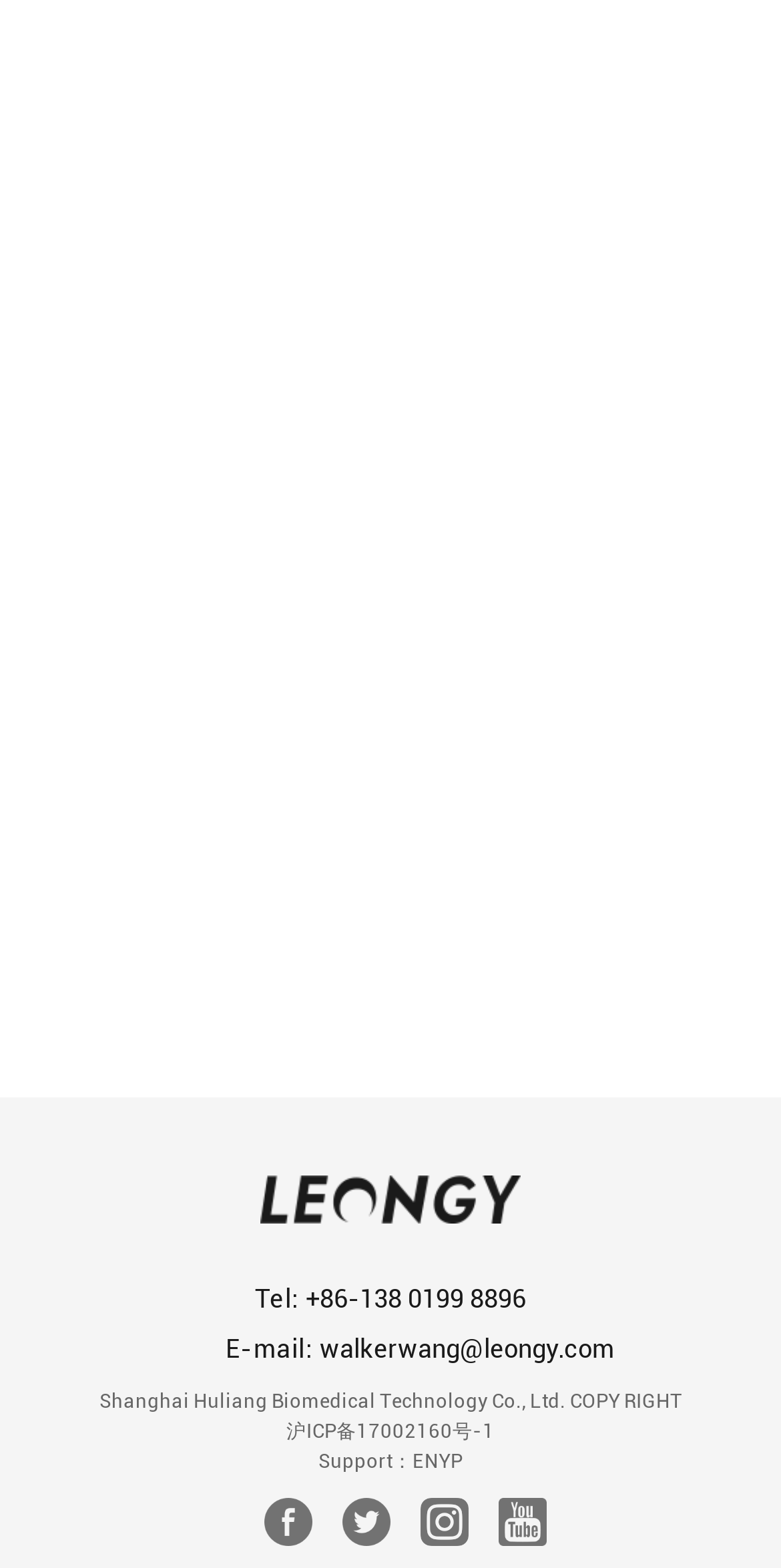What is the company's name?
Please respond to the question with as much detail as possible.

The company's name can be found in the static text element with a bounding box coordinate of [0.127, 0.886, 0.873, 0.9] and the text 'Shanghai Huliang Biomedical Technology Co., Ltd. COPY RIGHT'.